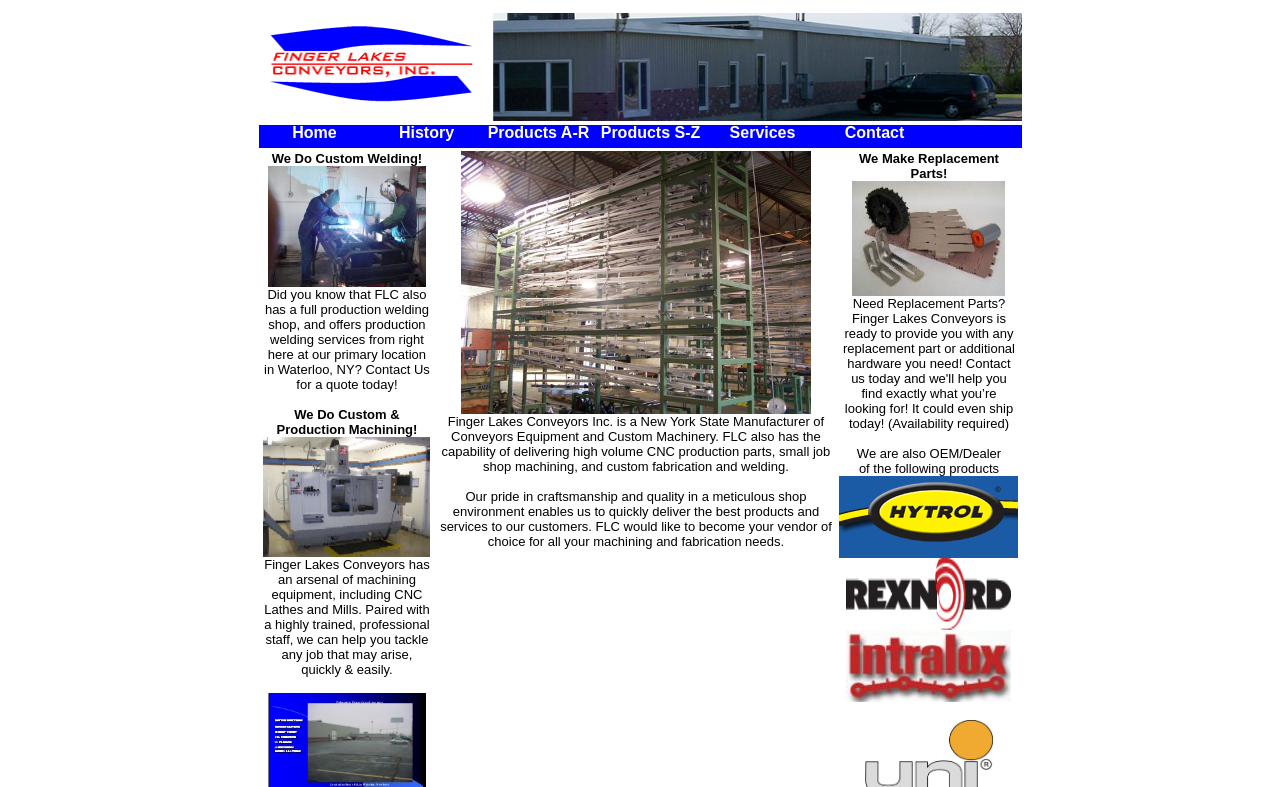What is the company's machining capability?
From the details in the image, provide a complete and detailed answer to the question.

The company's machining capability is obtained from the StaticText 'Finger Lakes Conveyors has an arsenal of machining equipment, including CNC Lathes and Mills...' which describes the company's machining capabilities.